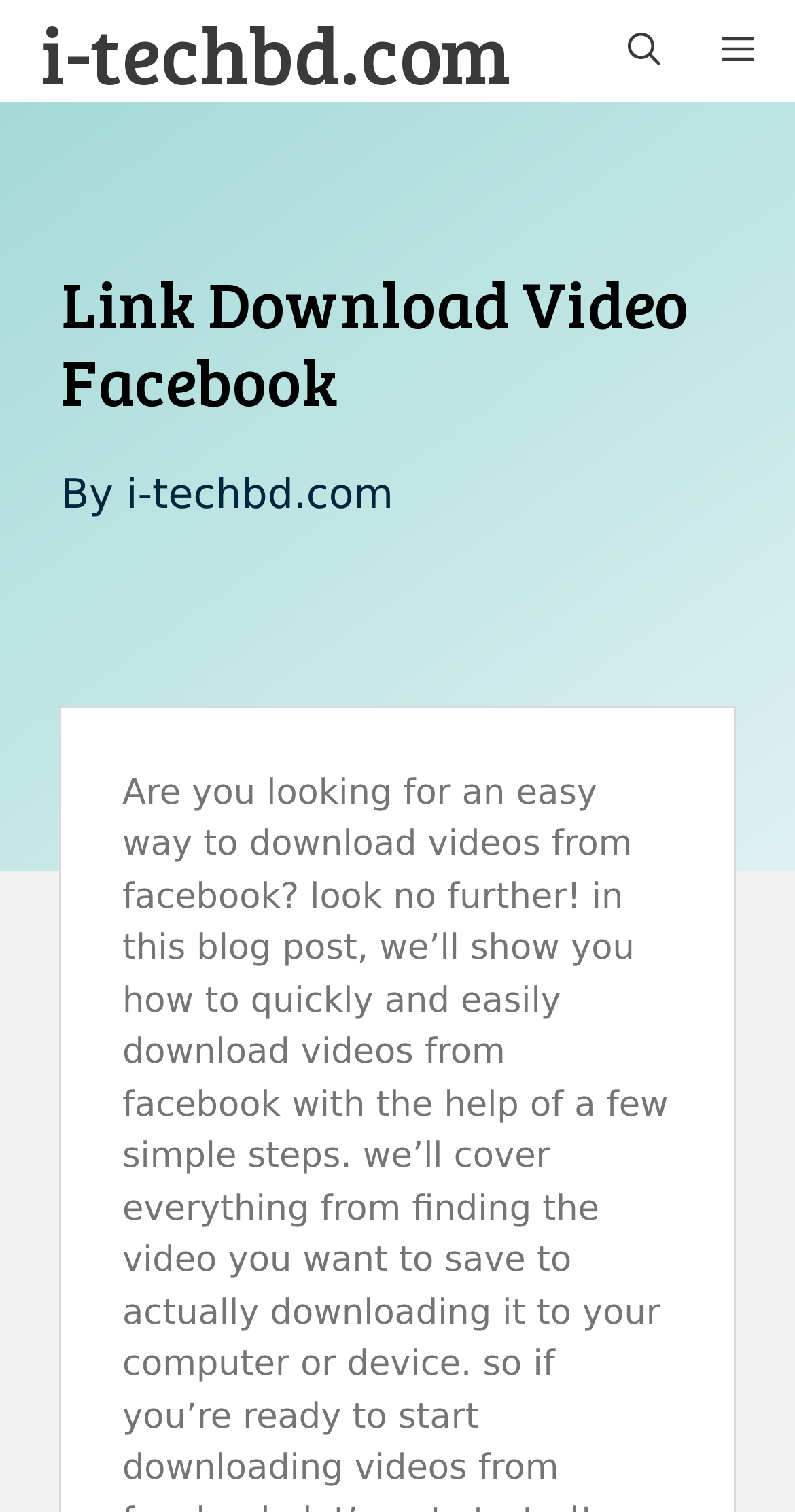Find the bounding box coordinates for the element described here: "aria-label="Open search"".

[0.751, 0.0, 0.869, 0.067]